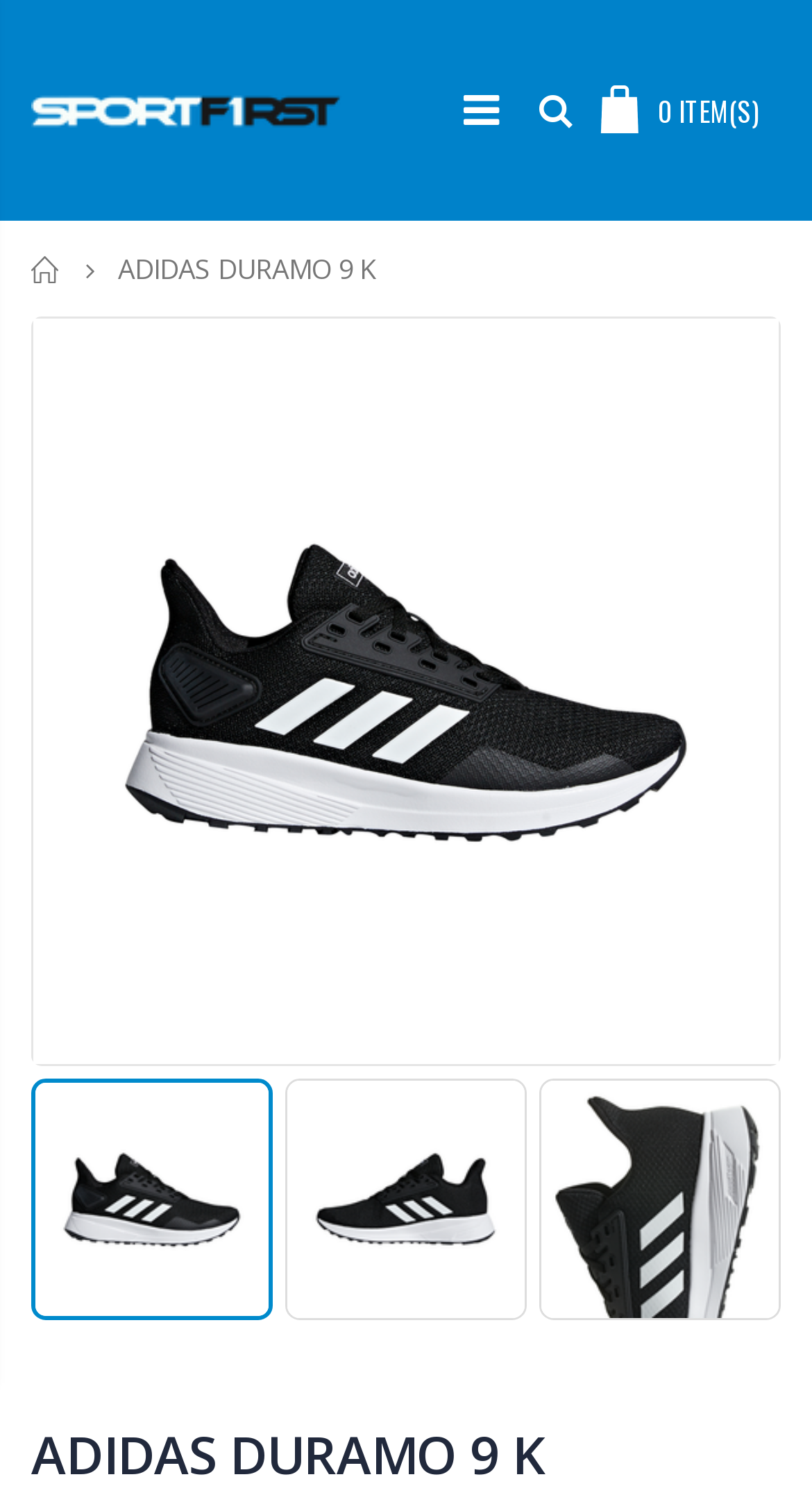Please provide a short answer using a single word or phrase for the question:
How many items are in the cart?

0